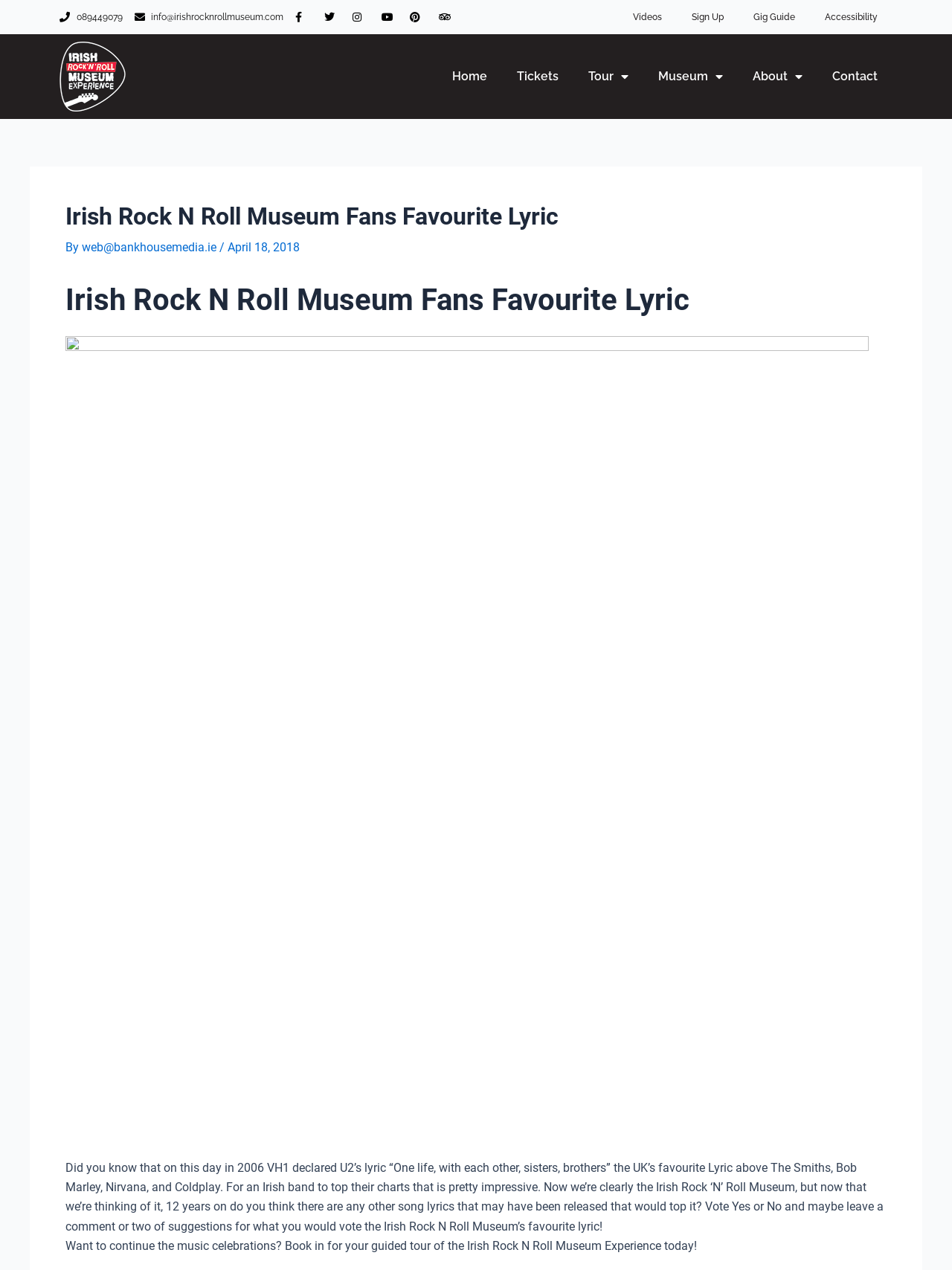What is the call-to-action at the bottom of the page?
Based on the content of the image, thoroughly explain and answer the question.

The text at the bottom of the page reads 'Want to continue the music celebrations? Book in for your guided tour of the Irish Rock N Roll Museum Experience today!' This suggests that the call-to-action is to book a guided tour of the museum.